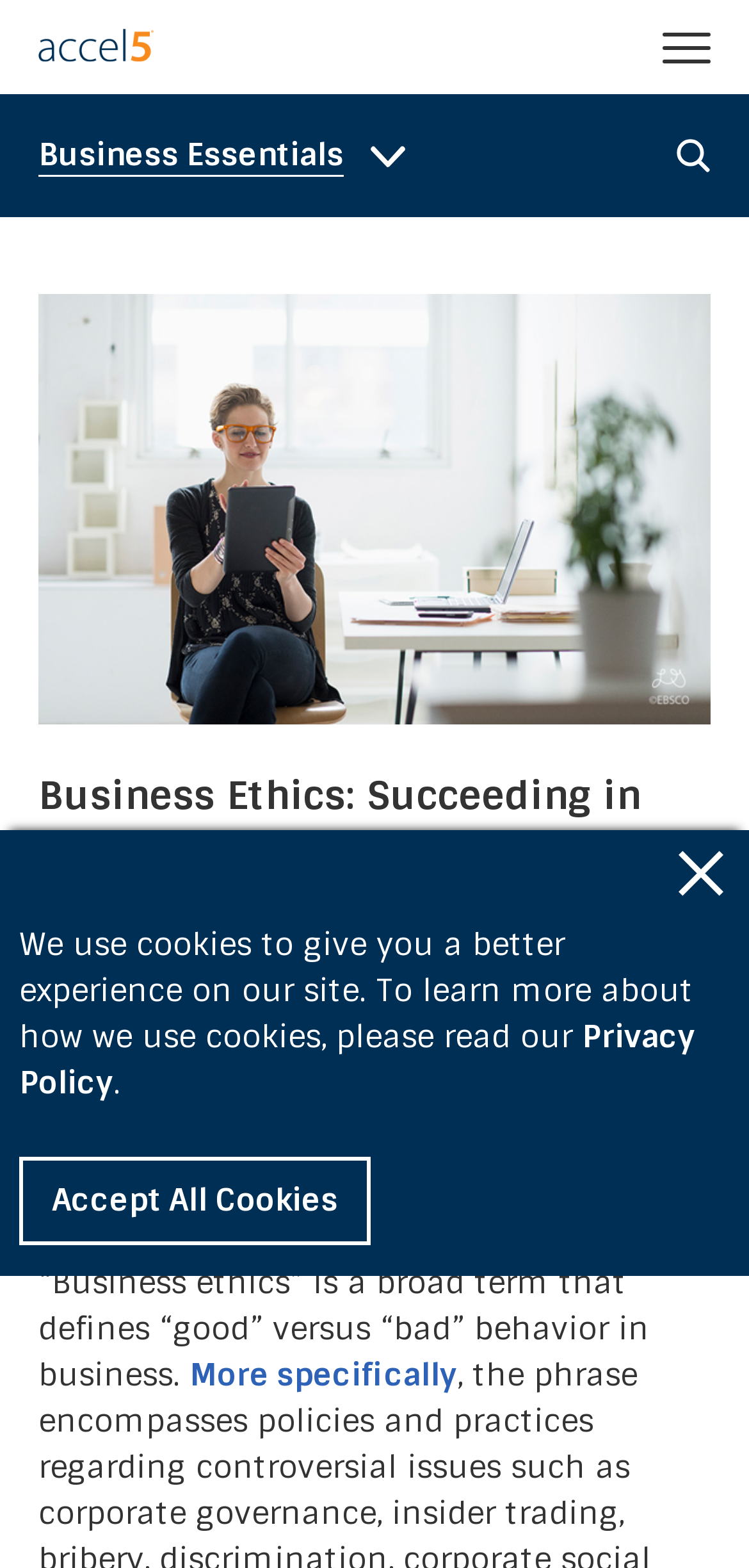Examine the image and give a thorough answer to the following question:
What is the name of the blog?

The name of the blog can be found in the root element, which is 'Business Ethics: Succeeding in the “Worthiness Era” | Accel 5 Blog | EBSCO'. The blog name is 'Accel 5 Blog'.